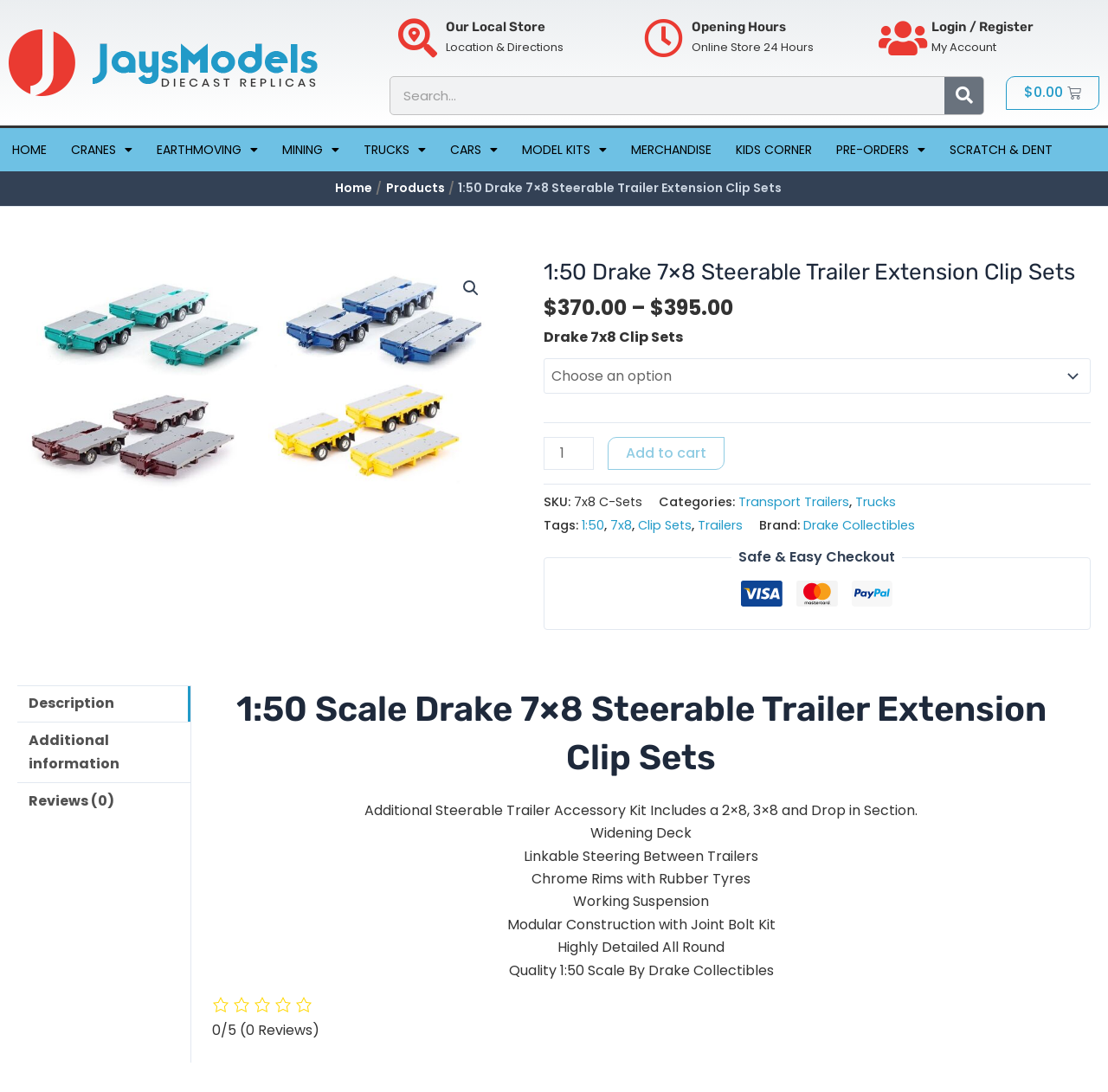Determine the bounding box coordinates of the clickable region to follow the instruction: "Click the 'HOME' link".

None